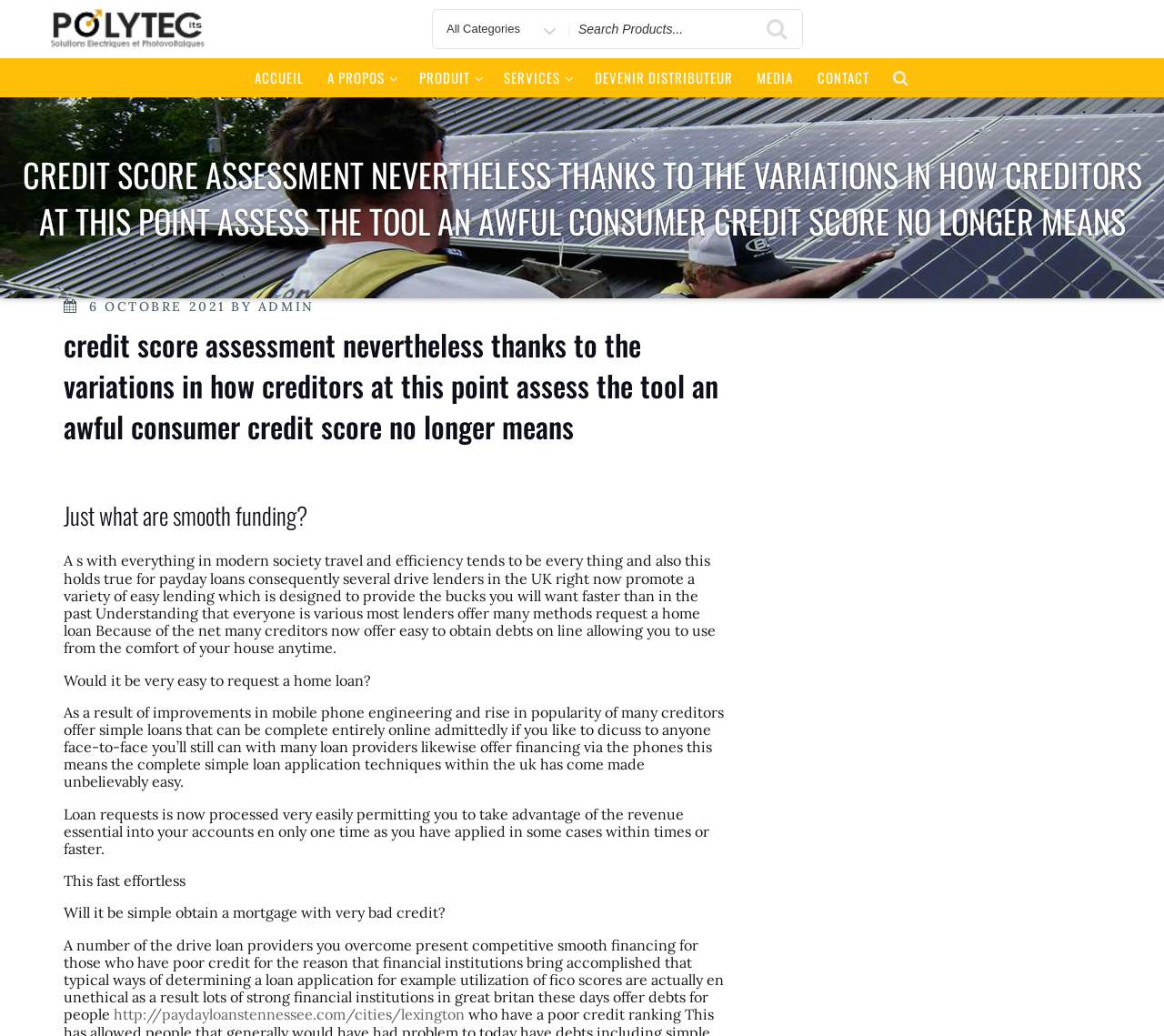What is the purpose of the search box?
Give a detailed explanation using the information visible in the image.

The search box is located at the top of the webpage, and it allows users to search for products. The placeholder text 'Search Products...' indicates that users can type in keywords to find specific products.